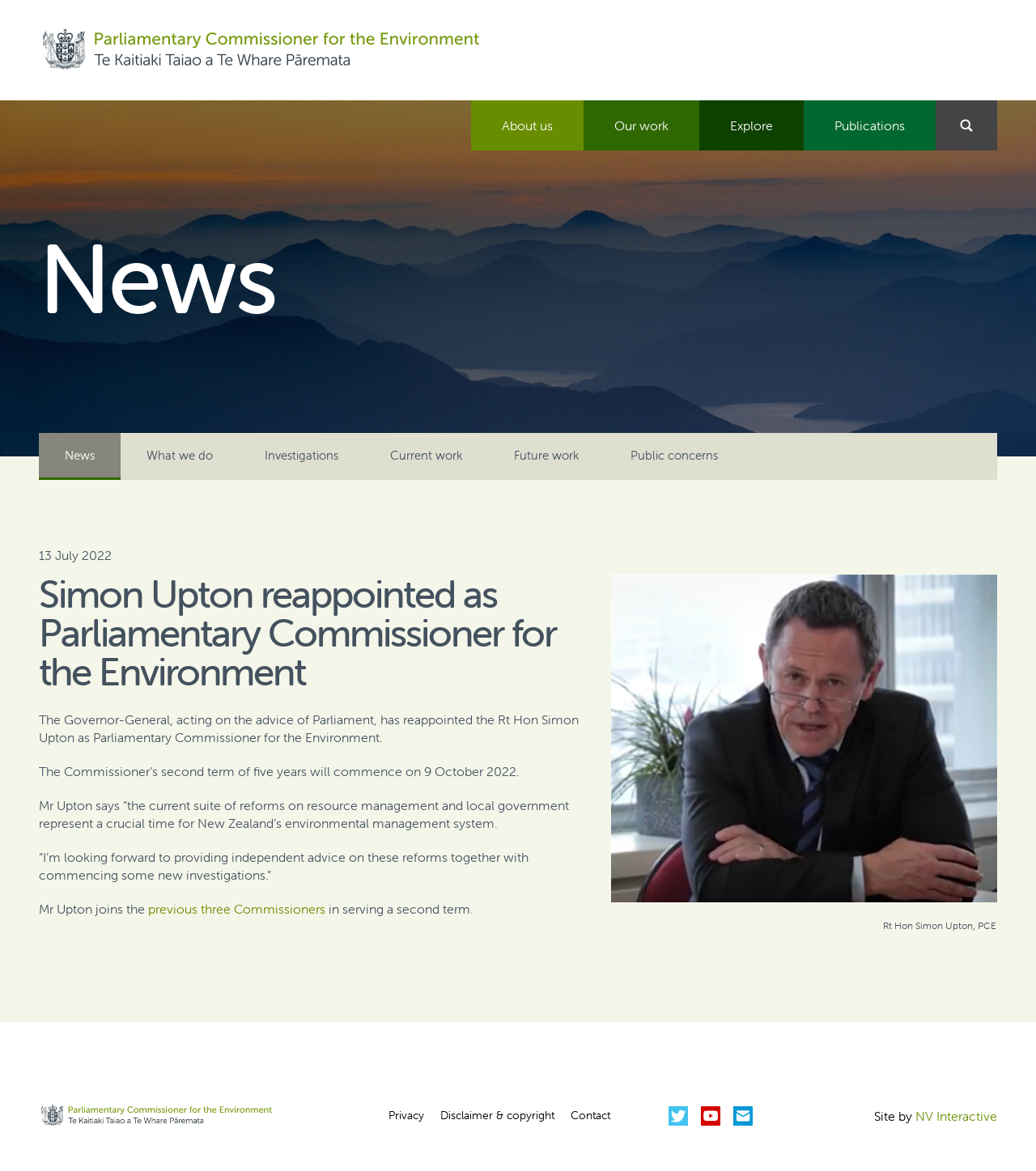What is the name of the company that developed the website?
We need a detailed and exhaustive answer to the question. Please elaborate.

The answer can be found in the StaticText 'Site by' and the link 'NV Interactive' which is located at the bottom of the webpage.